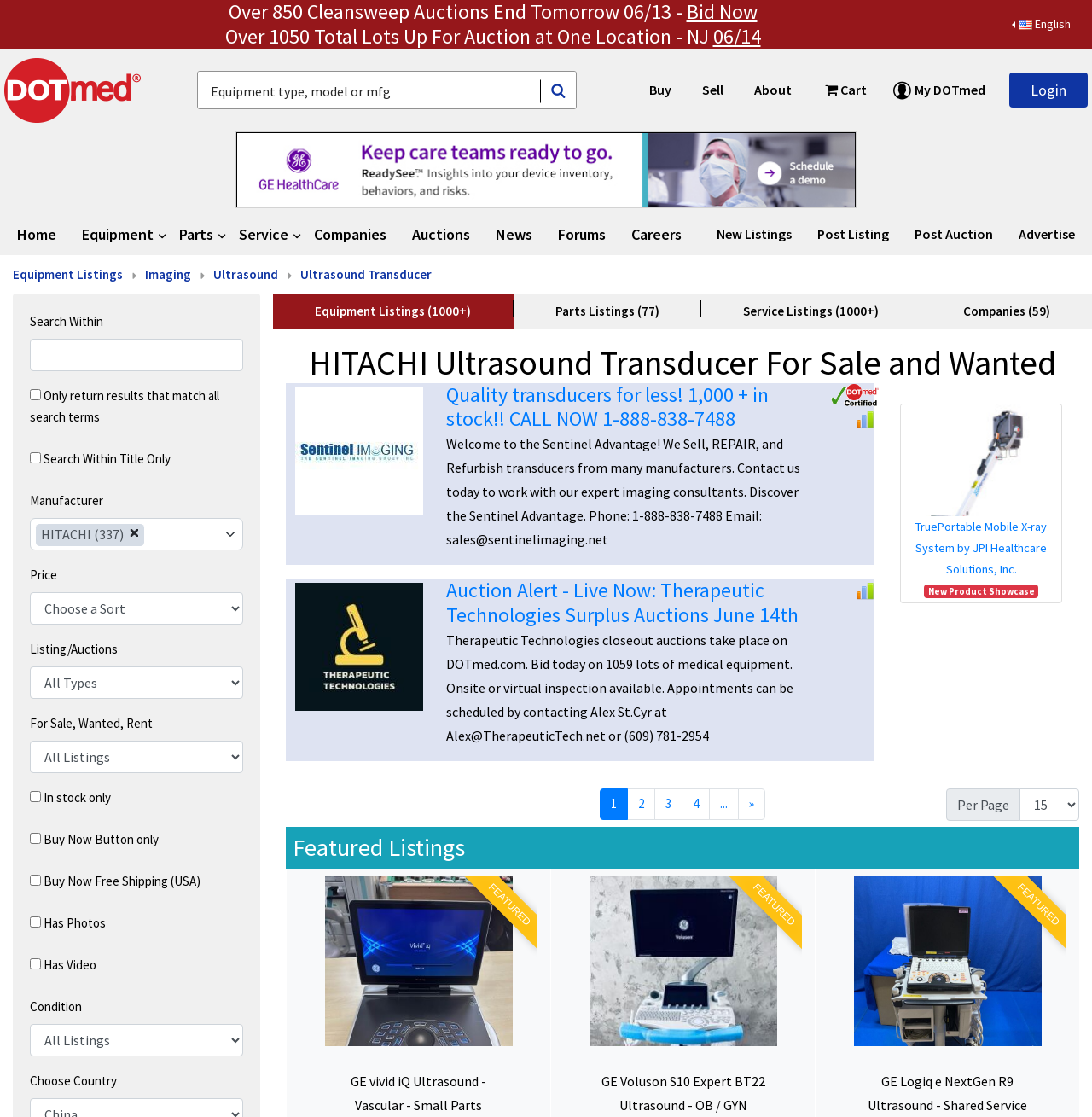Please reply to the following question with a single word or a short phrase:
How many total lots are up for auction?

1050